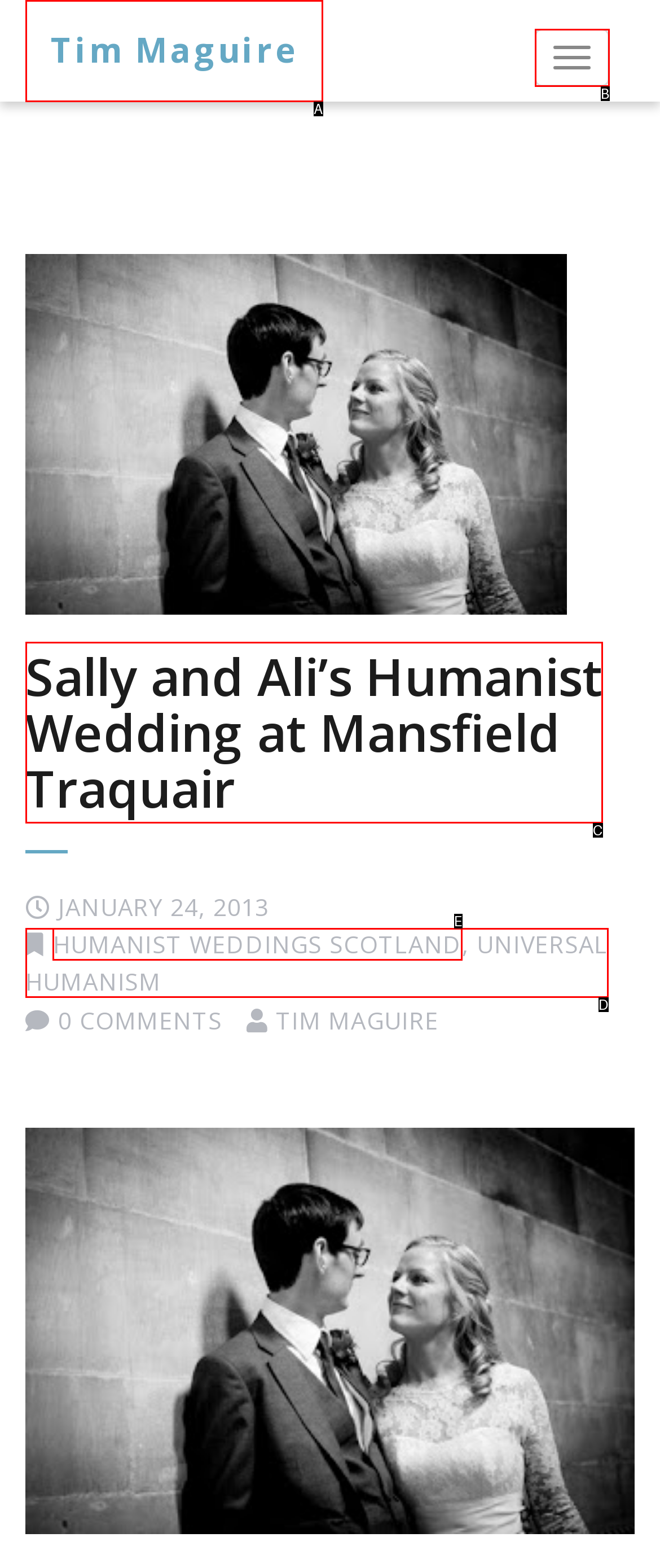Select the letter of the option that corresponds to: #comp-jjpbctju svg [data-color="1"] {fill: #FFFFFF;}
Provide the letter from the given options.

None